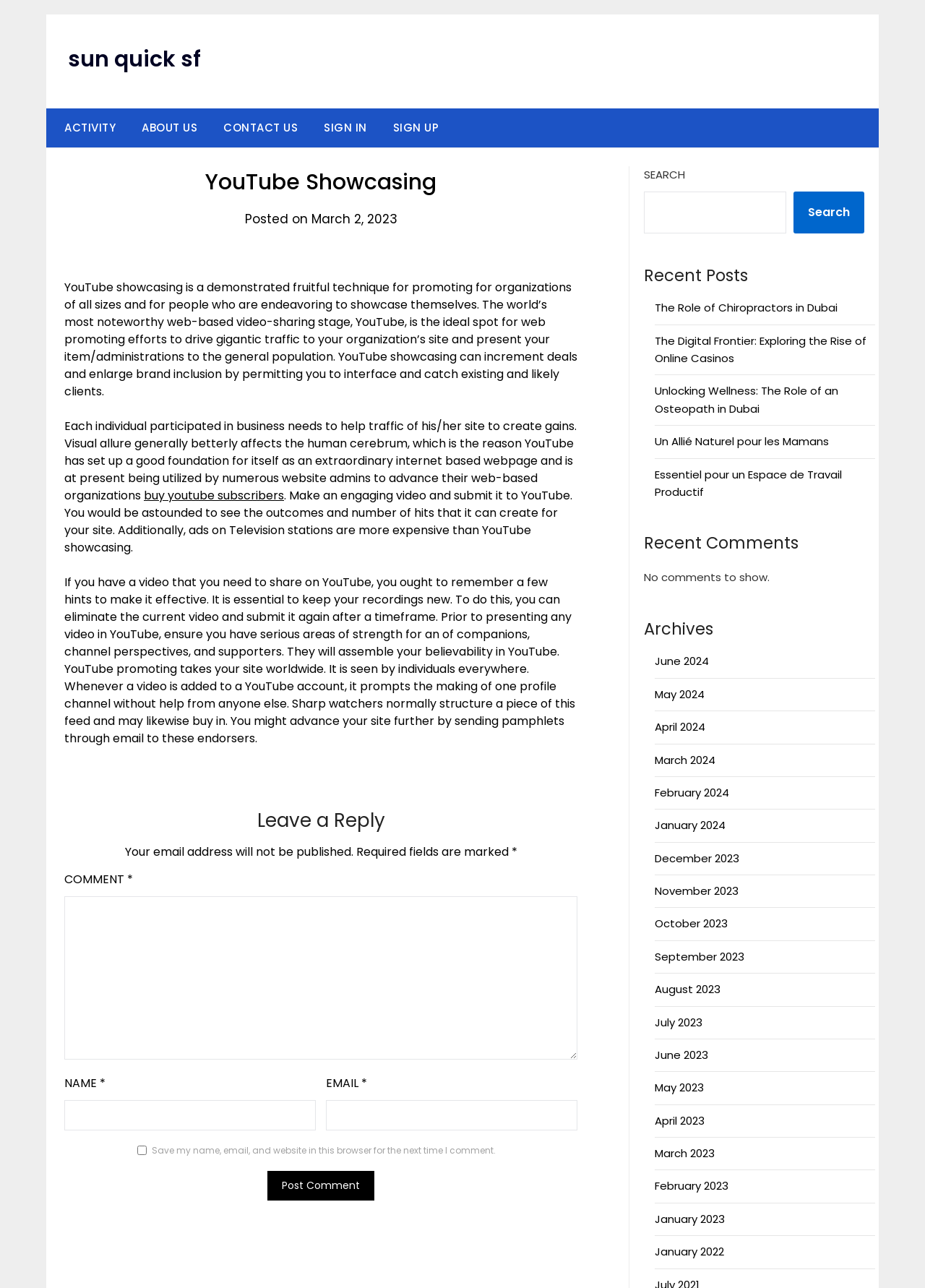Could you provide the bounding box coordinates for the portion of the screen to click to complete this instruction: "Search for something"?

[0.696, 0.149, 0.85, 0.181]